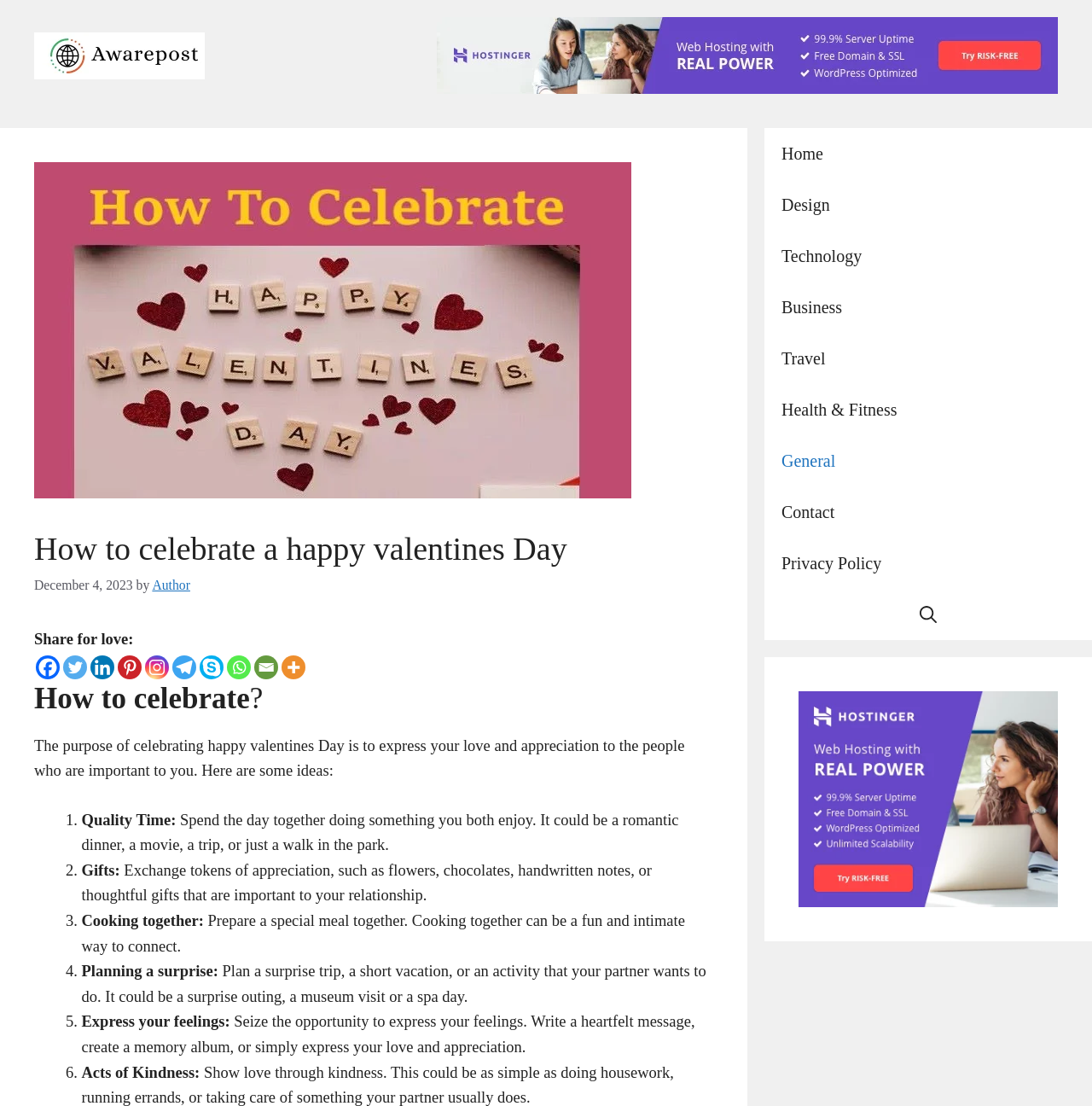Locate the bounding box for the described UI element: "Health & Fitness". Ensure the coordinates are four float numbers between 0 and 1, formatted as [left, top, right, bottom].

[0.7, 0.347, 1.0, 0.394]